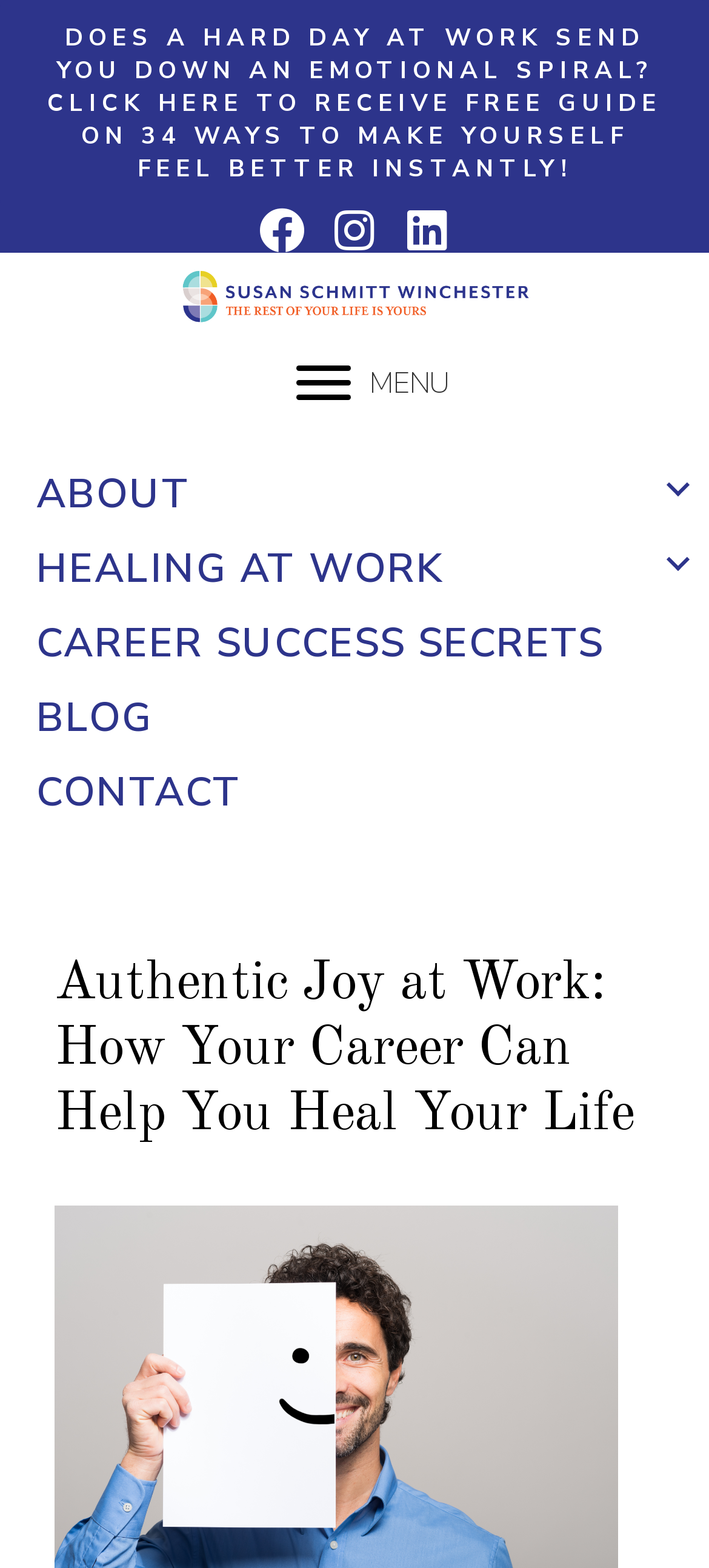Please specify the bounding box coordinates of the clickable region to carry out the following instruction: "Click the 'CONTACT' link". The coordinates should be four float numbers between 0 and 1, in the format [left, top, right, bottom].

[0.051, 0.478, 1.0, 0.526]